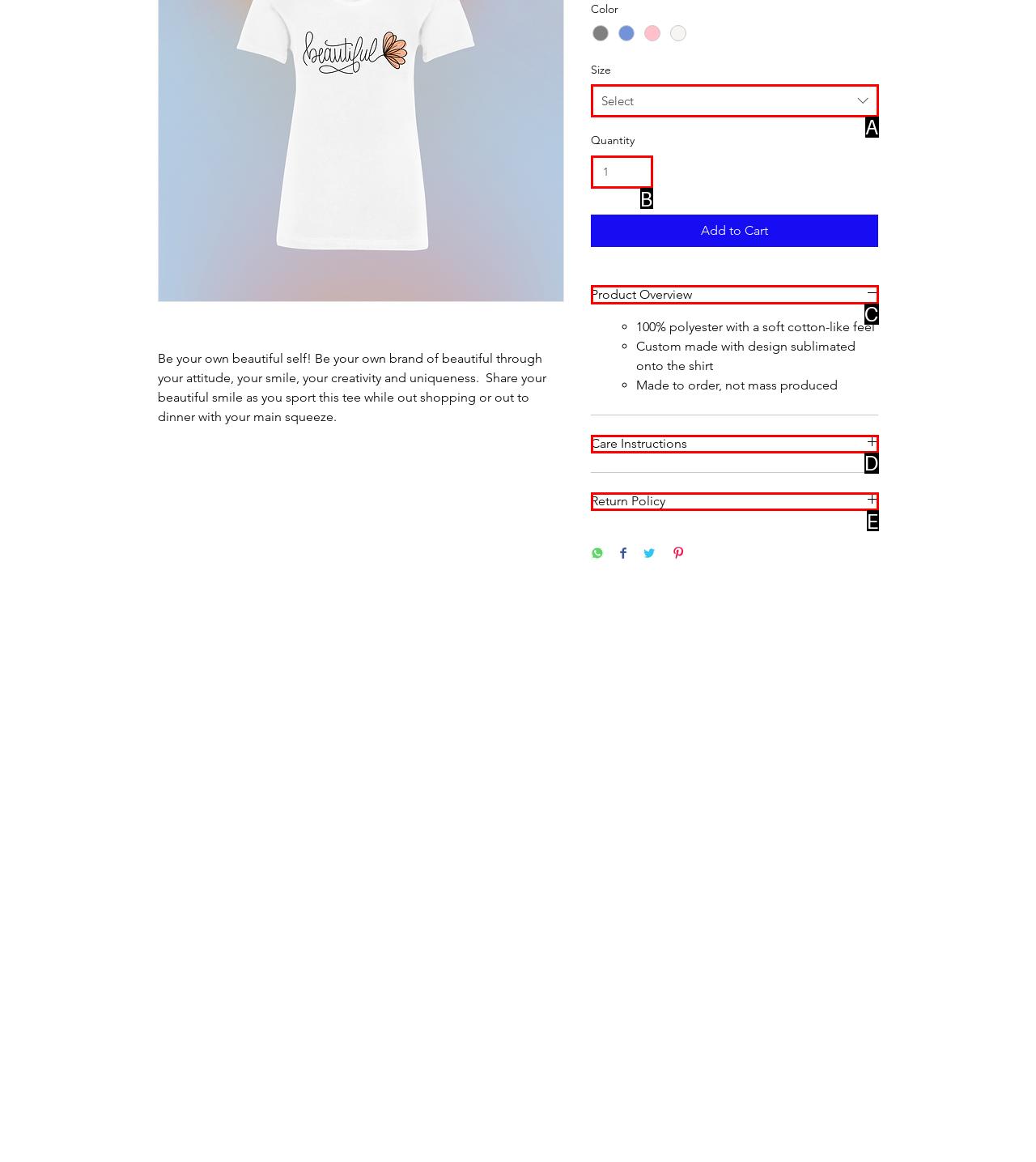Identify which HTML element matches the description: Return Policy. Answer with the correct option's letter.

E